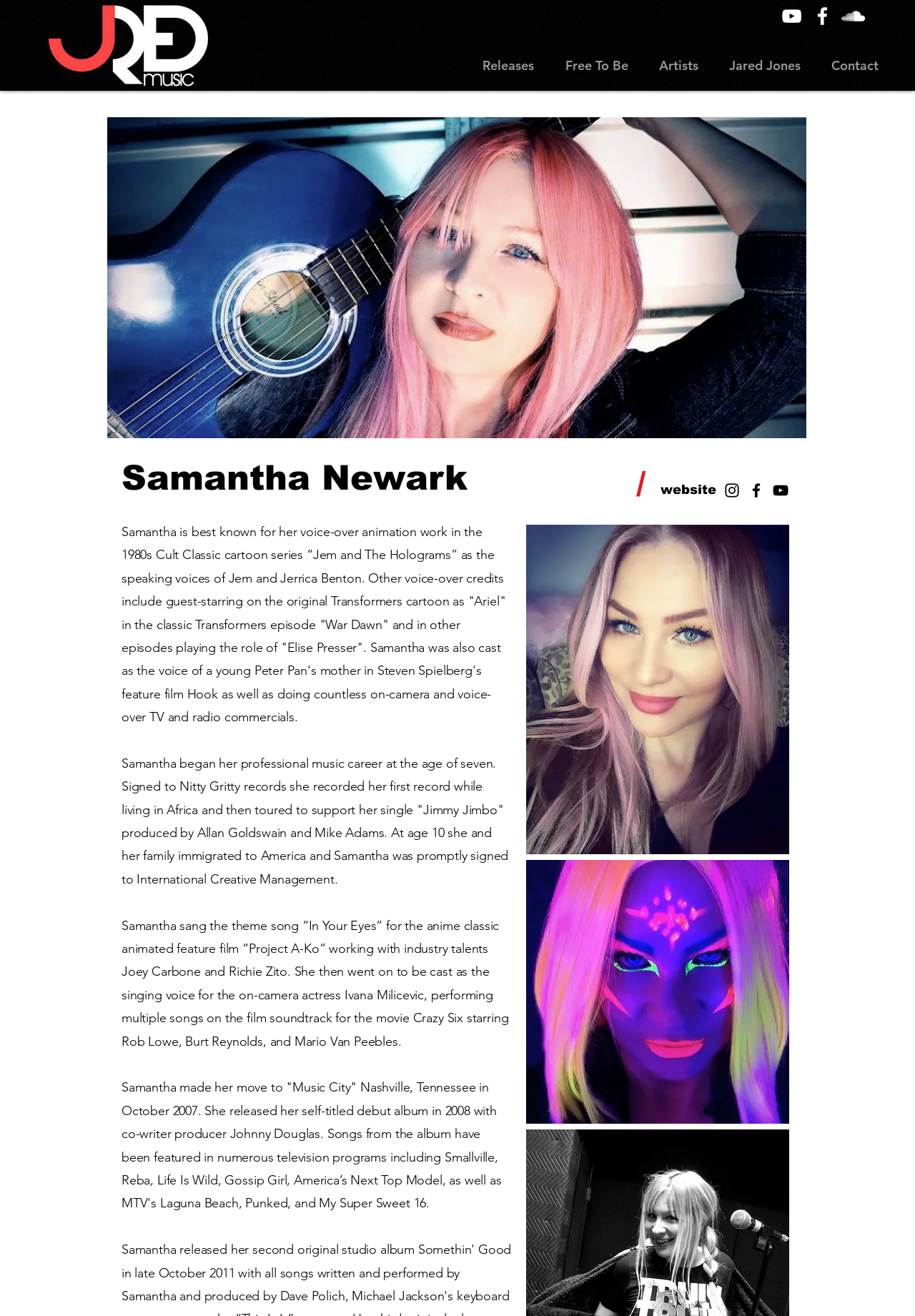What is Samantha Newark known for?
Refer to the image and give a detailed answer to the question.

Based on the webpage, Samantha Newark is known for her voice-over animation work in the 1980s Cult Classic cartoon series 'Jem and The Holograms' as the speaking voices of Jem and Jerrica Benton.